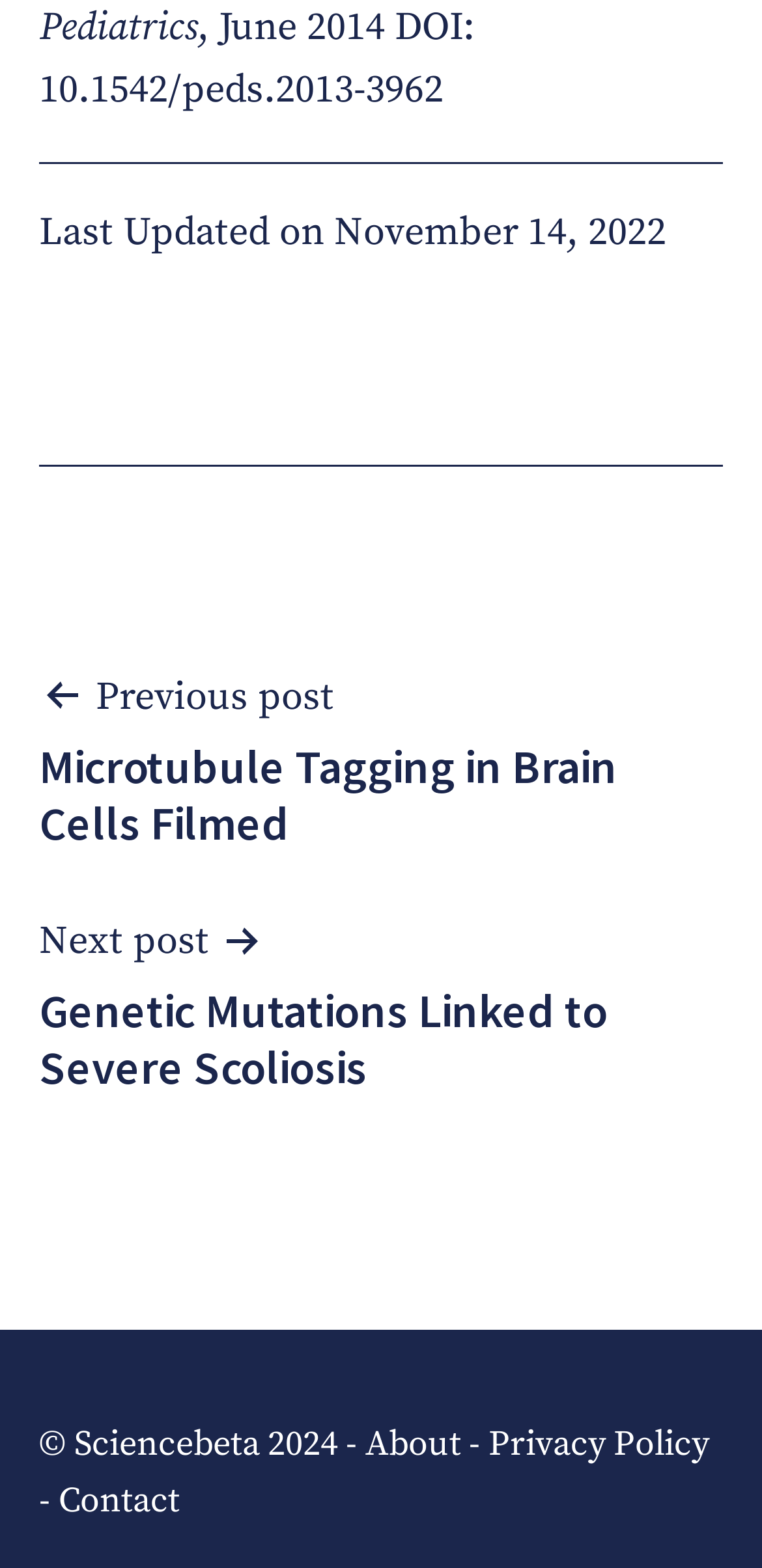Locate the bounding box of the UI element defined by this description: "Contact". The coordinates should be given as four float numbers between 0 and 1, formatted as [left, top, right, bottom].

[0.077, 0.943, 0.236, 0.972]